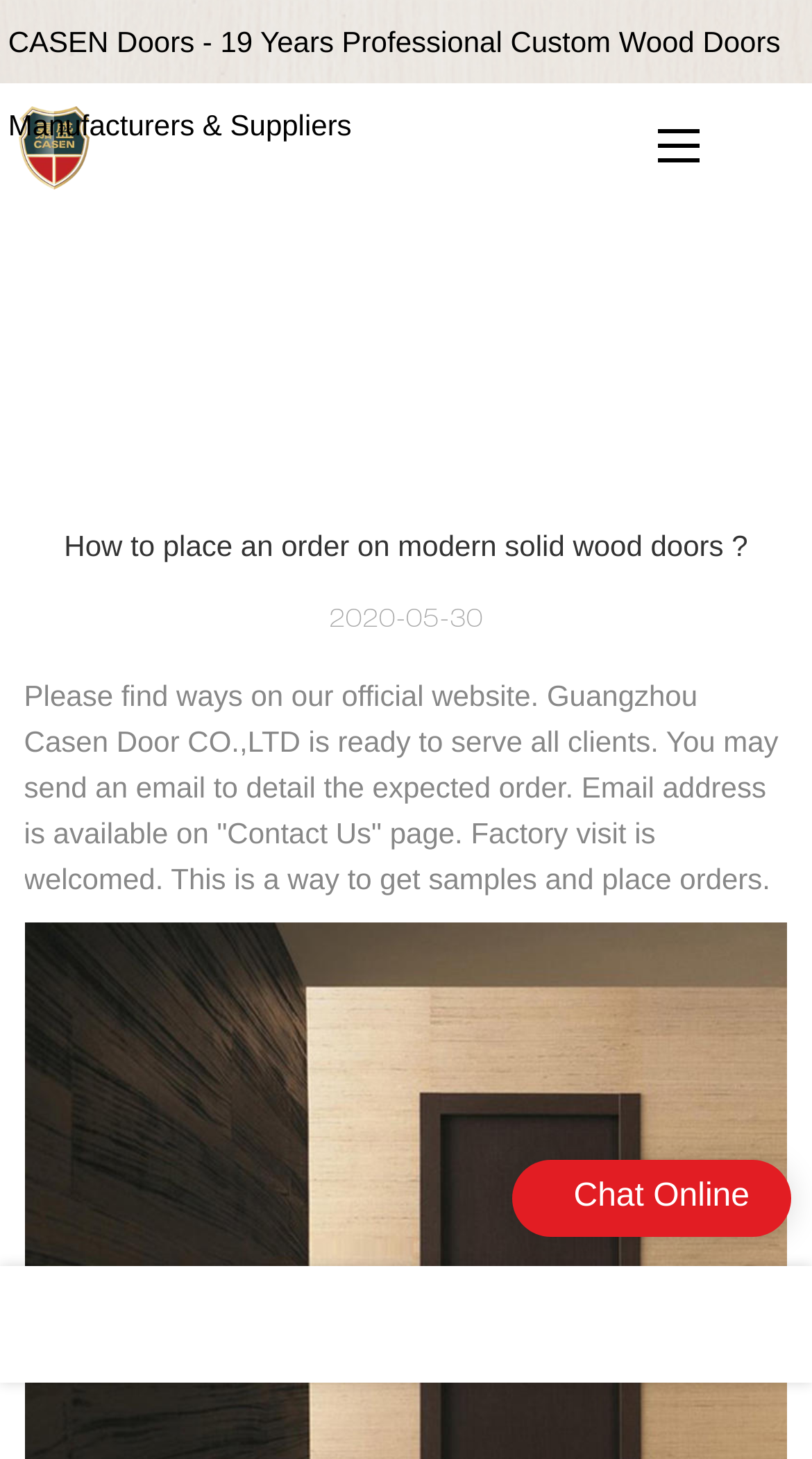What is the date of the article?
Based on the image, respond with a single word or phrase.

2020-05-30